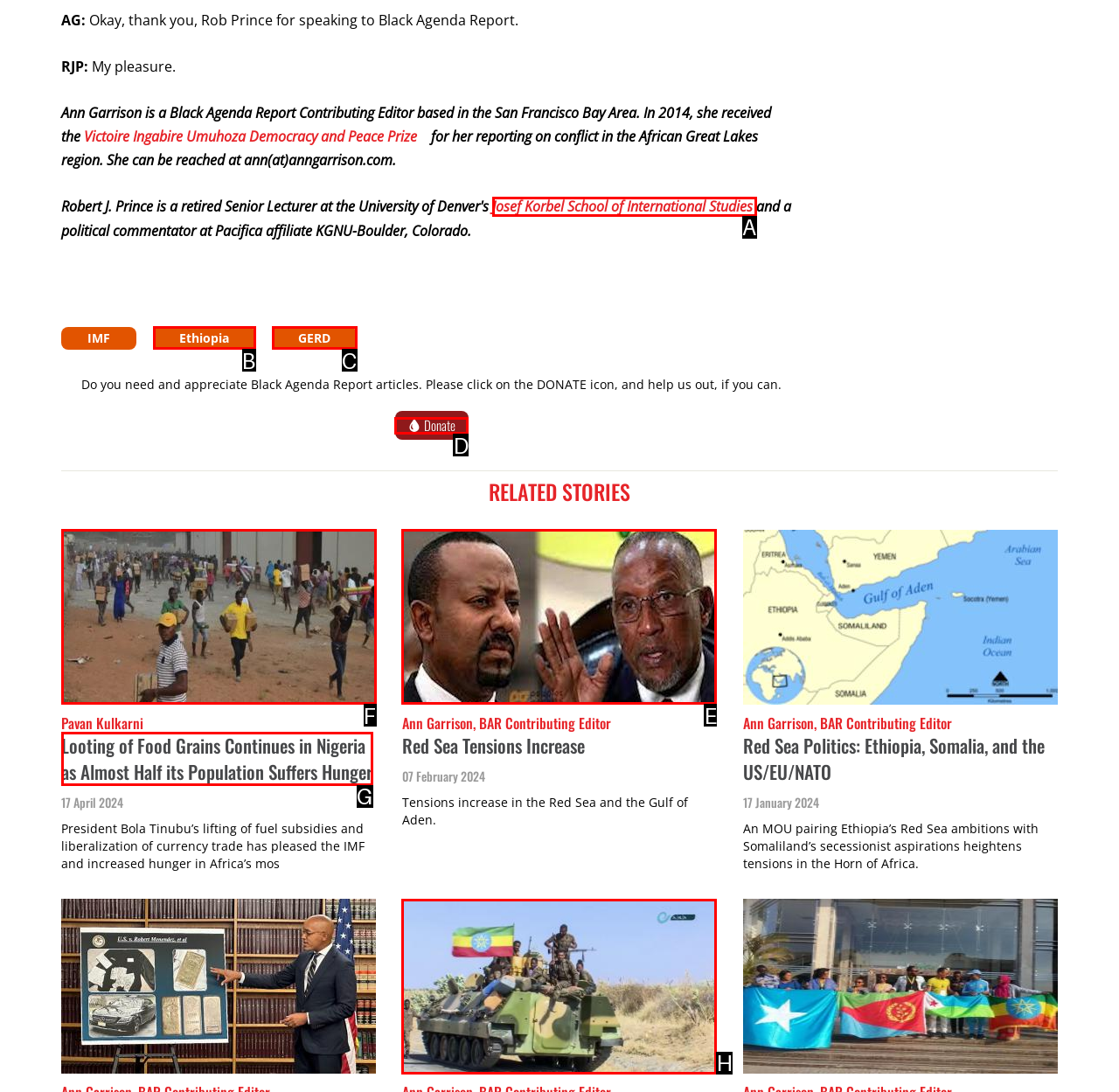Choose the letter of the option that needs to be clicked to perform the task: View the image of Residents looting a warehouse in Nigeria. Answer with the letter.

F